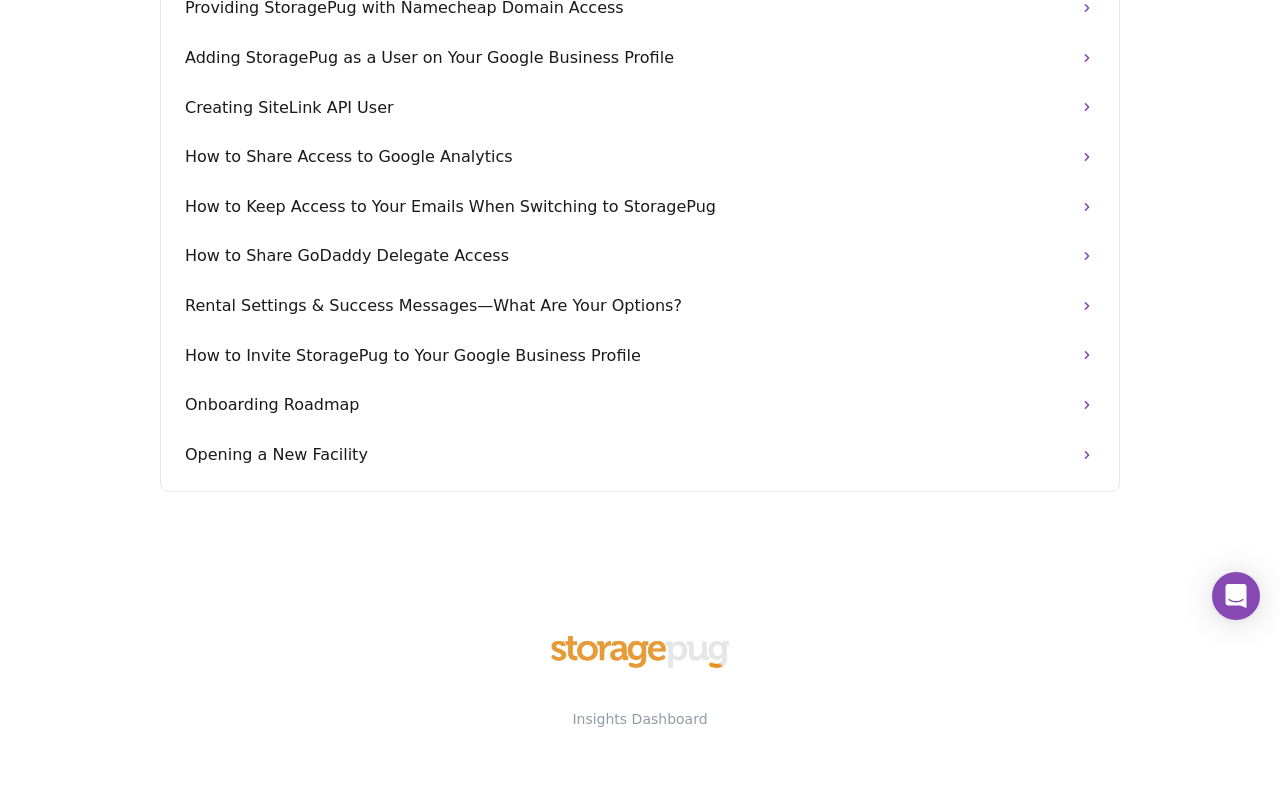Using the given element description, provide the bounding box coordinates (top-left x, top-left y, bottom-right x, bottom-right y) for the corresponding UI element in the screenshot: aria-label="Open Search Bar"

None